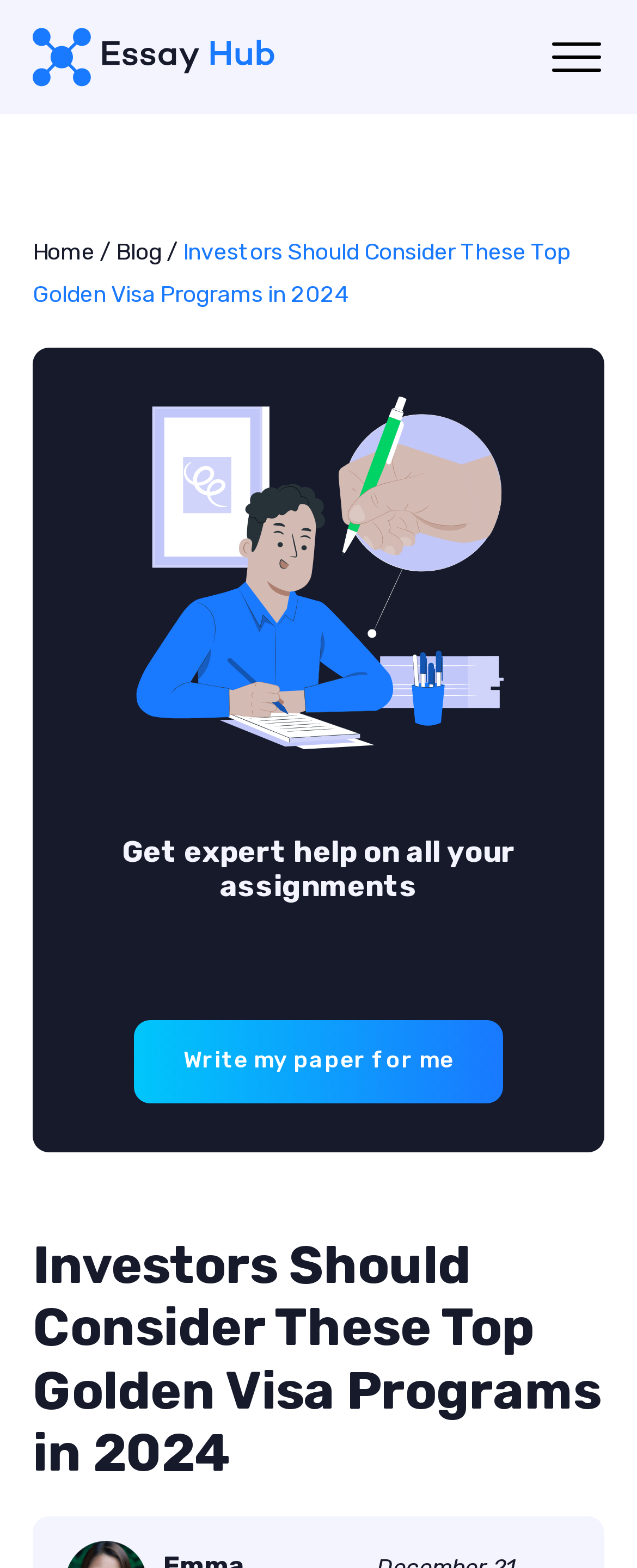Using the provided element description: "Write my paper for me", identify the bounding box coordinates. The coordinates should be four floats between 0 and 1 in the order [left, top, right, bottom].

[0.211, 0.651, 0.789, 0.703]